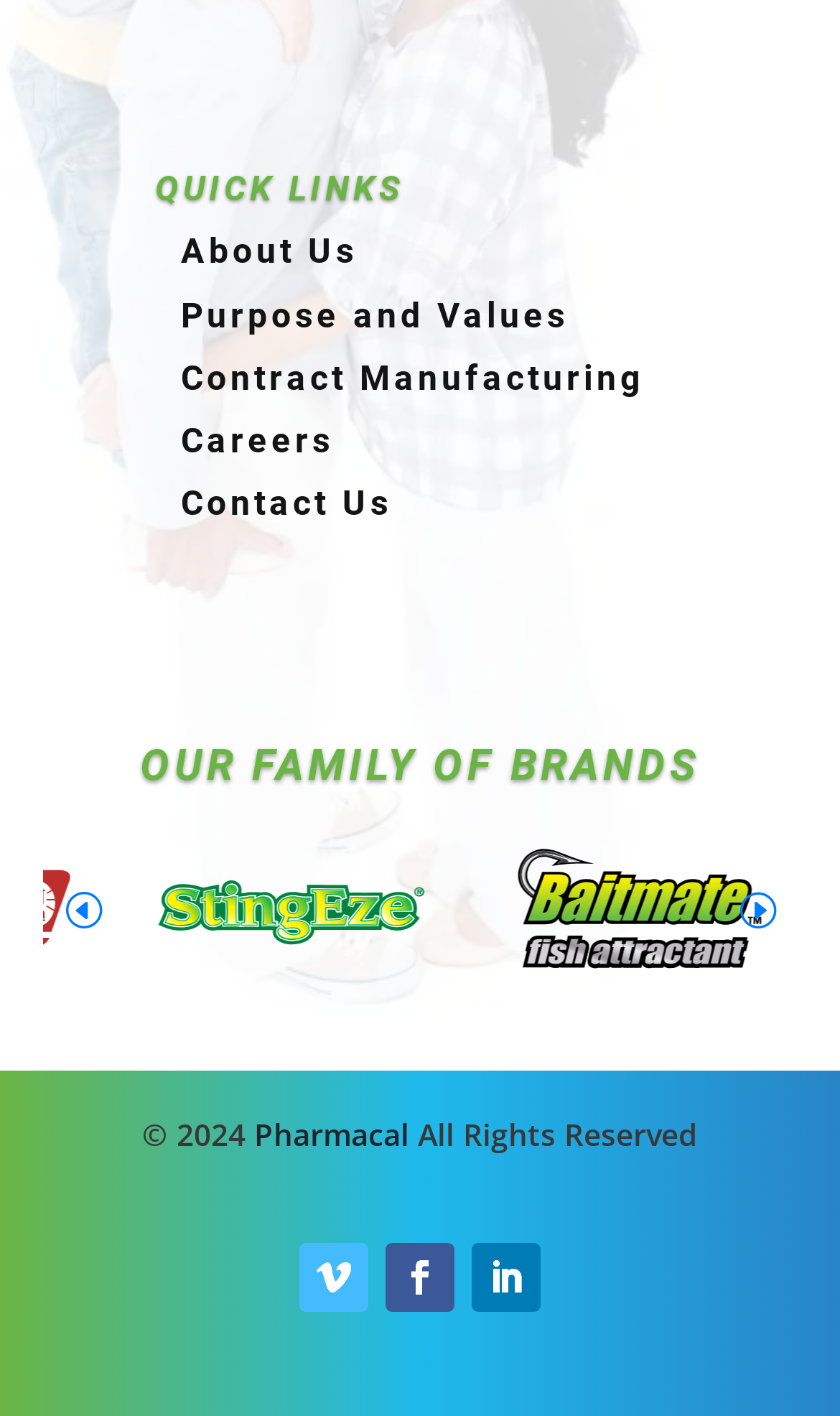What is the first quick link?
Look at the webpage screenshot and answer the question with a detailed explanation.

The first quick link is 'About Us' because it is the first heading element under the 'QUICK LINKS' heading, and it has a corresponding link element with the same text.